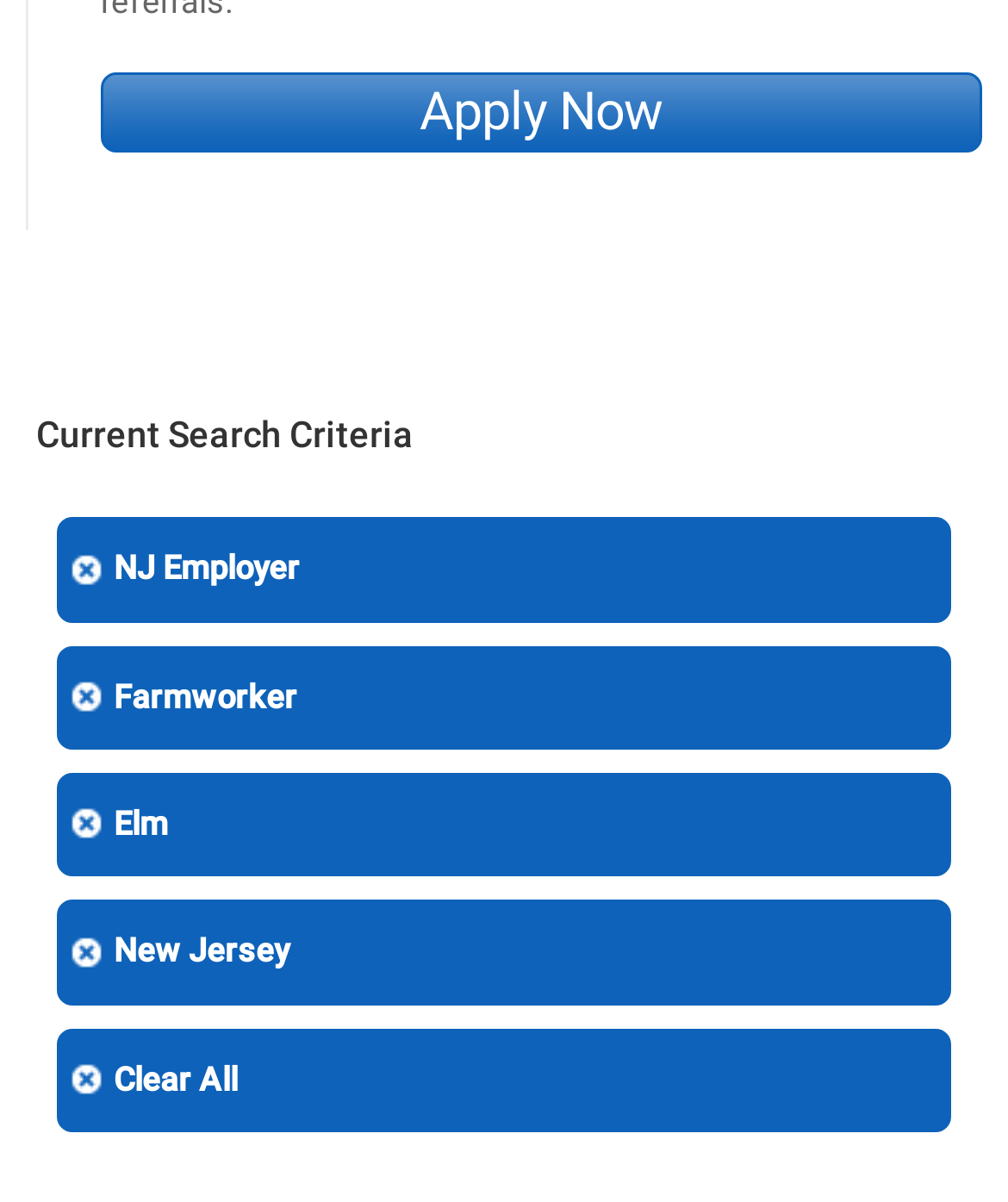Please determine the bounding box coordinates for the UI element described as: "Farmworker".

[0.051, 0.532, 0.949, 0.628]